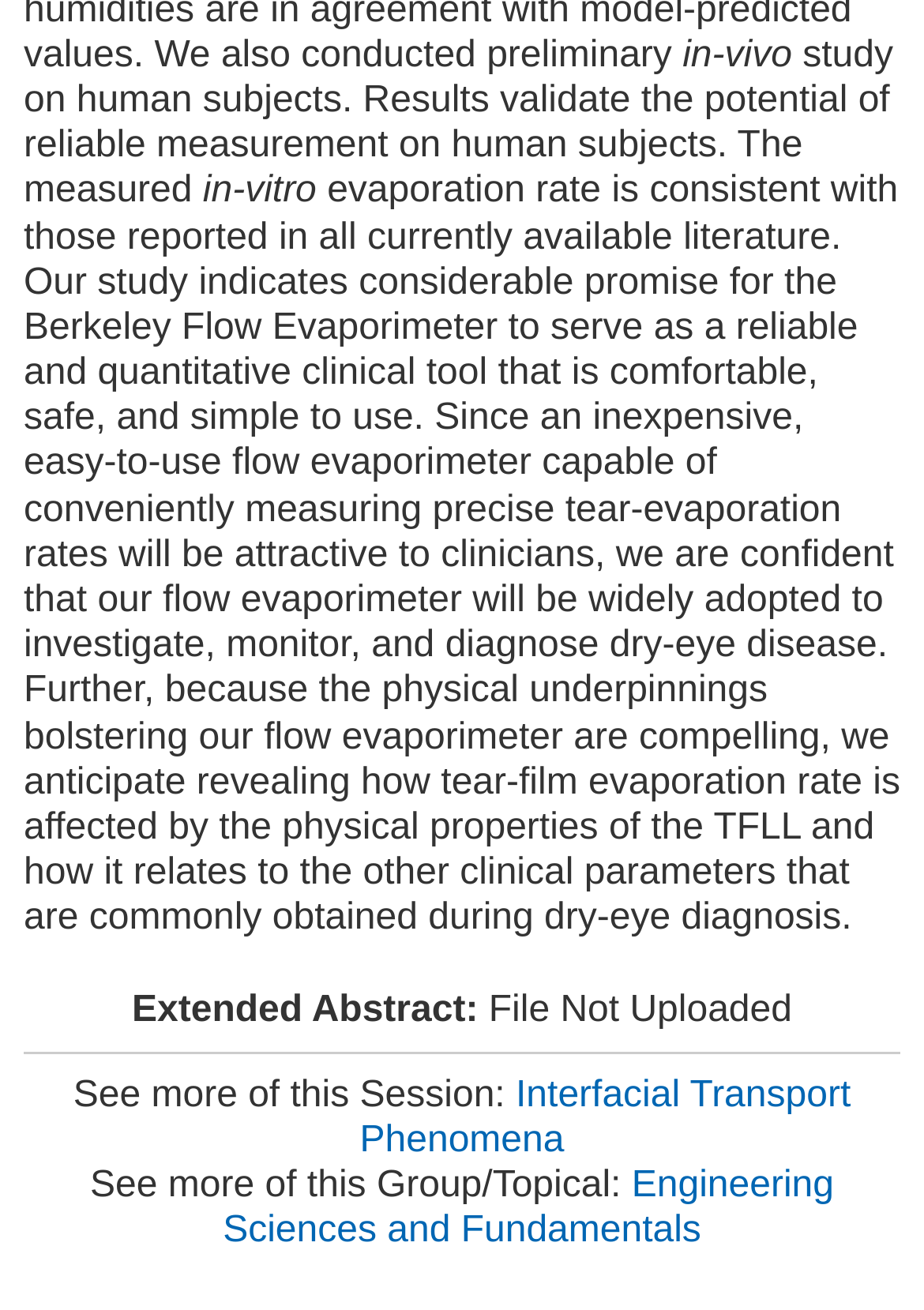Please determine the bounding box coordinates for the element with the description: "Engineering Sciences and Fundamentals".

[0.241, 0.888, 0.903, 0.954]